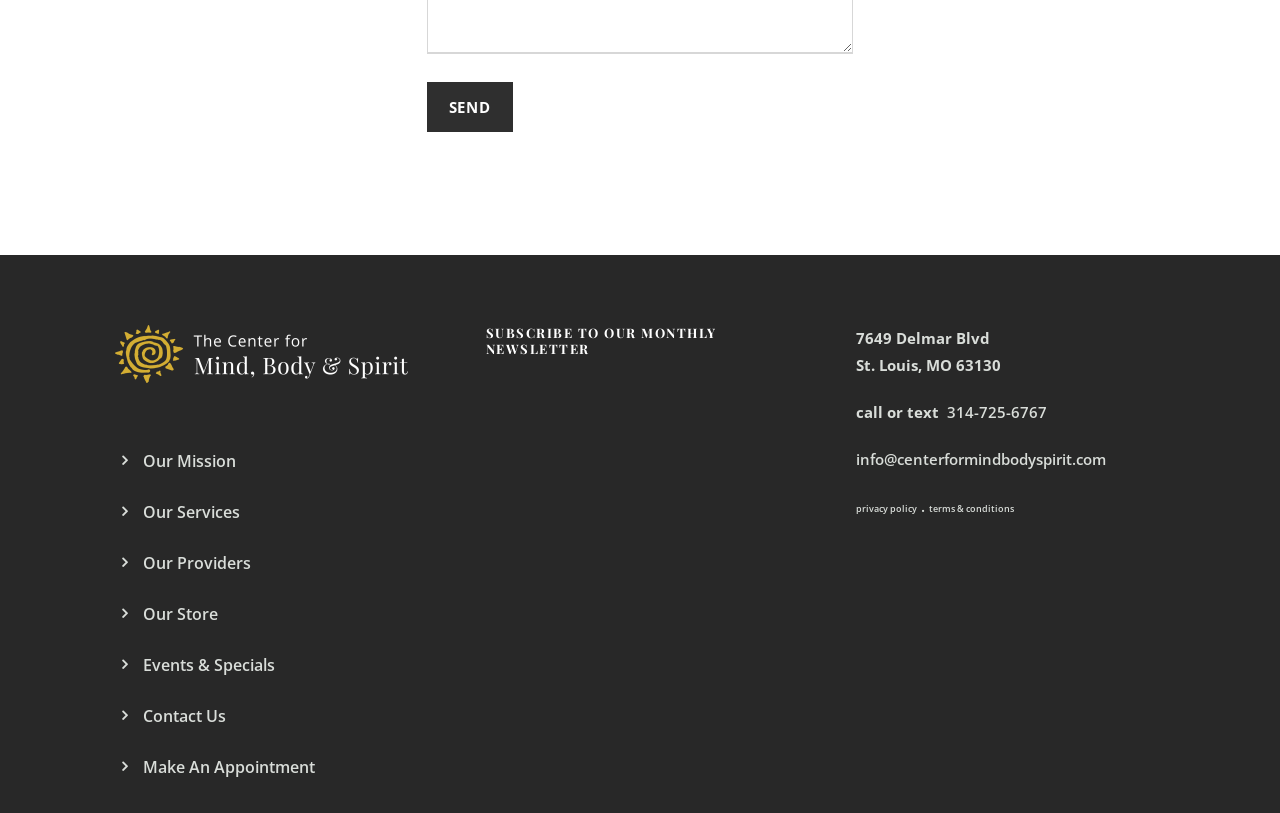Please locate the bounding box coordinates for the element that should be clicked to achieve the following instruction: "View privacy policy". Ensure the coordinates are given as four float numbers between 0 and 1, i.e., [left, top, right, bottom].

[0.669, 0.618, 0.716, 0.634]